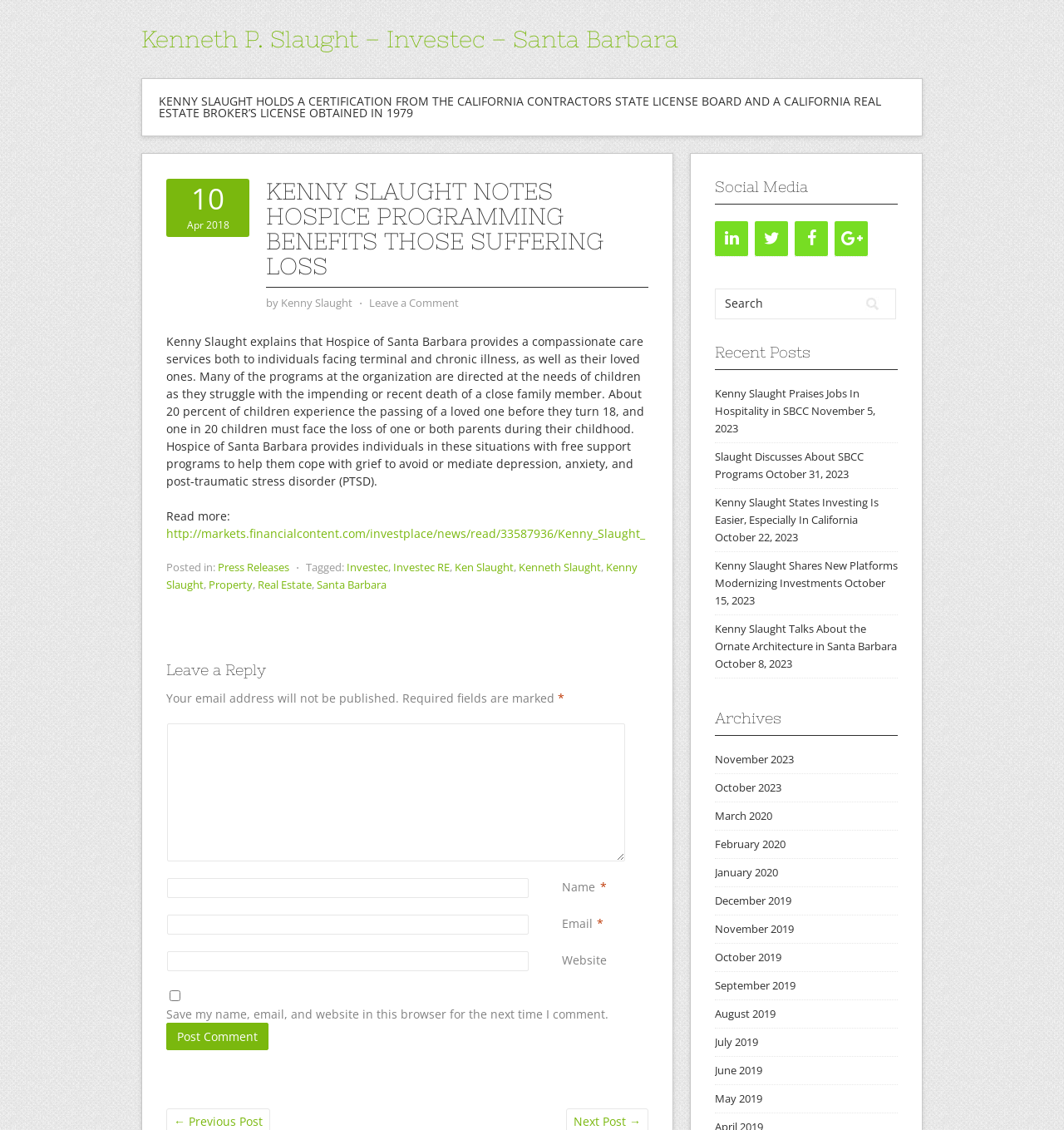Find the headline of the webpage and generate its text content.

KENNY SLAUGHT NOTES HOSPICE PROGRAMMING BENEFITS THOSE SUFFERING LOSS